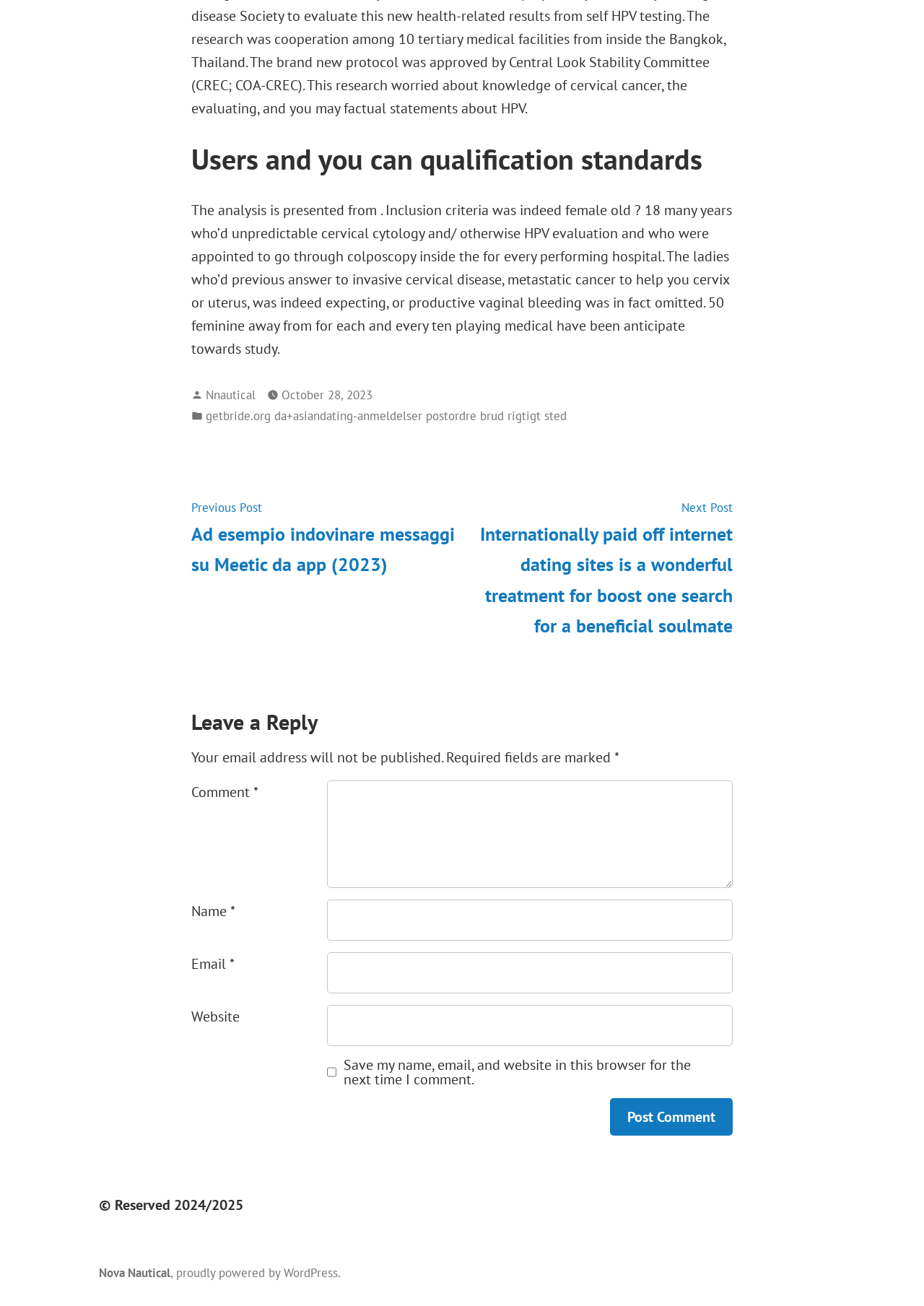Specify the bounding box coordinates of the area to click in order to follow the given instruction: "Click on the 'Post Comment' button."

[0.66, 0.841, 0.793, 0.87]